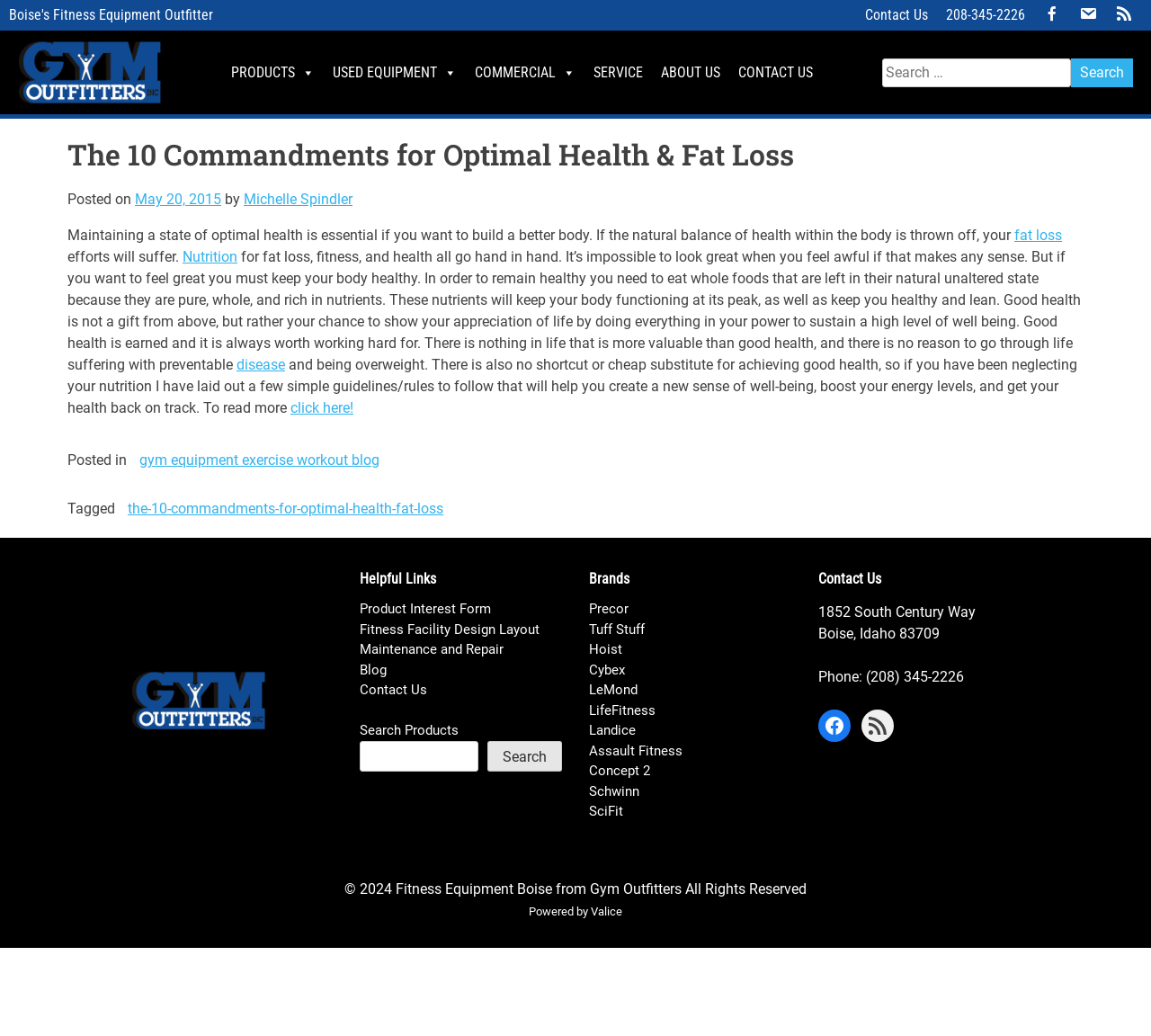What type of equipment is sold on this website?
Please provide a single word or phrase based on the screenshot.

Fitness equipment